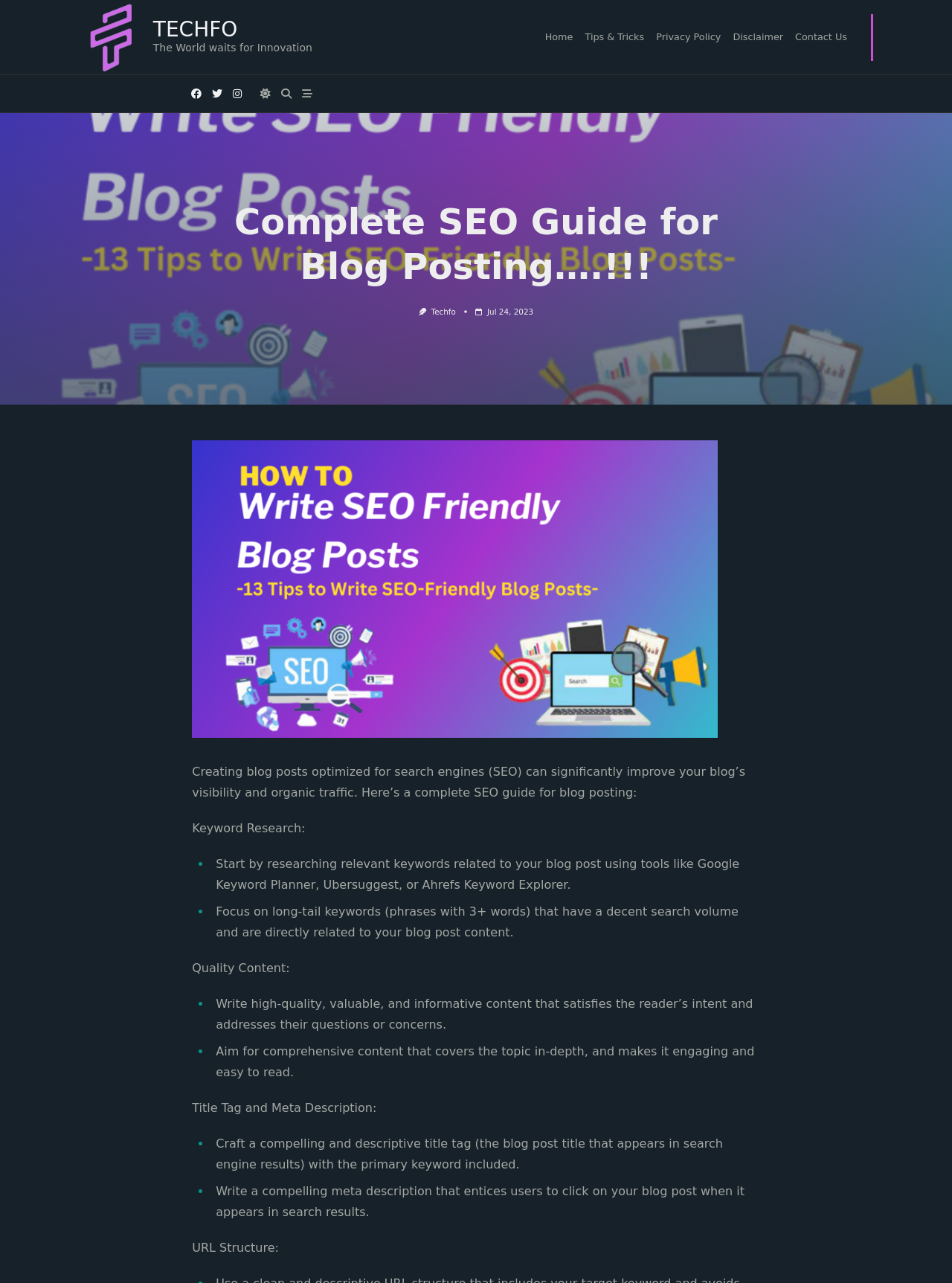Determine the bounding box coordinates for the UI element matching this description: "parent_node: TECHFO".

[0.073, 0.0, 0.161, 0.058]